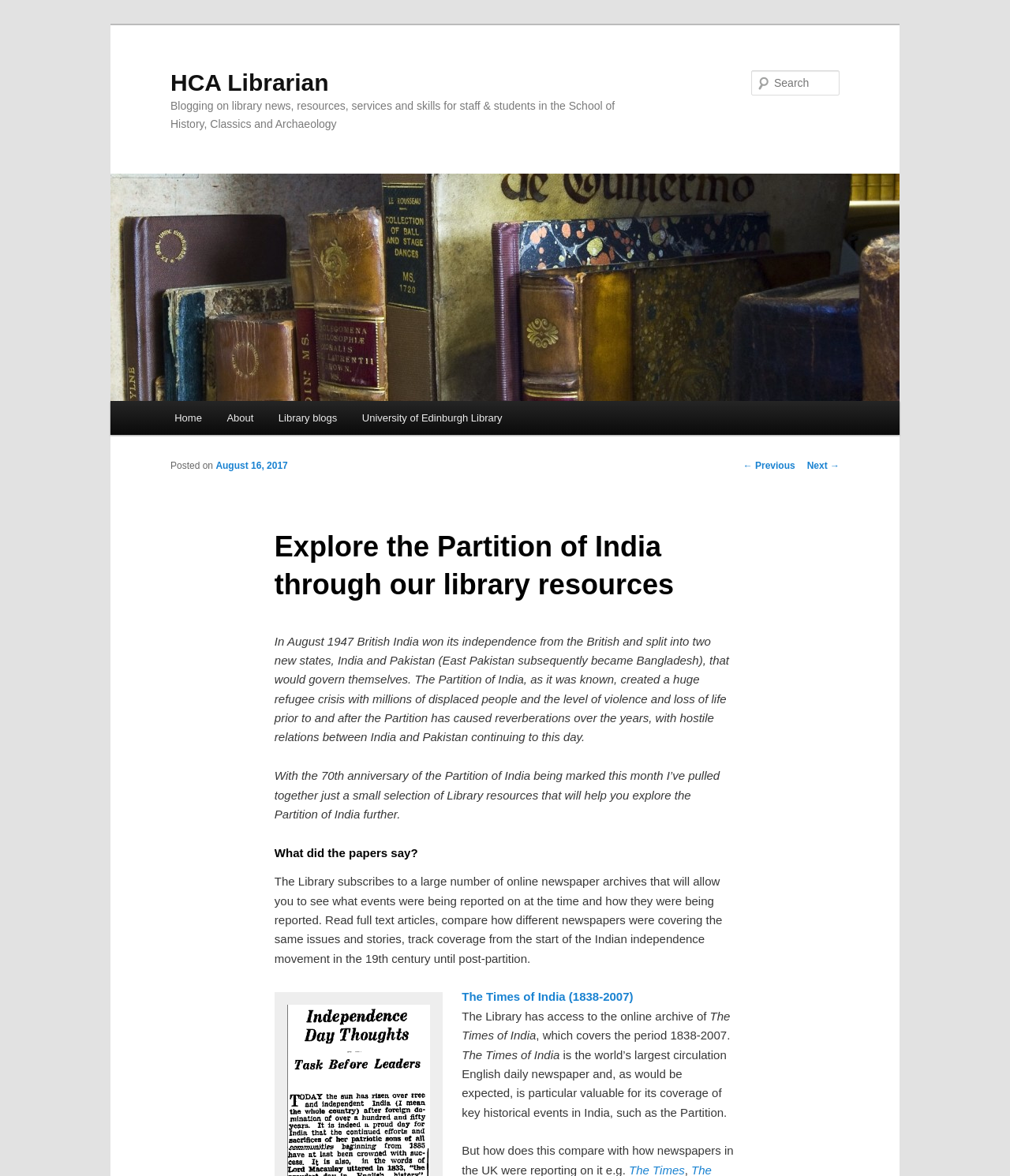Please give the bounding box coordinates of the area that should be clicked to fulfill the following instruction: "View the online archive of The Times of India". The coordinates should be in the format of four float numbers from 0 to 1, i.e., [left, top, right, bottom].

[0.457, 0.842, 0.627, 0.853]